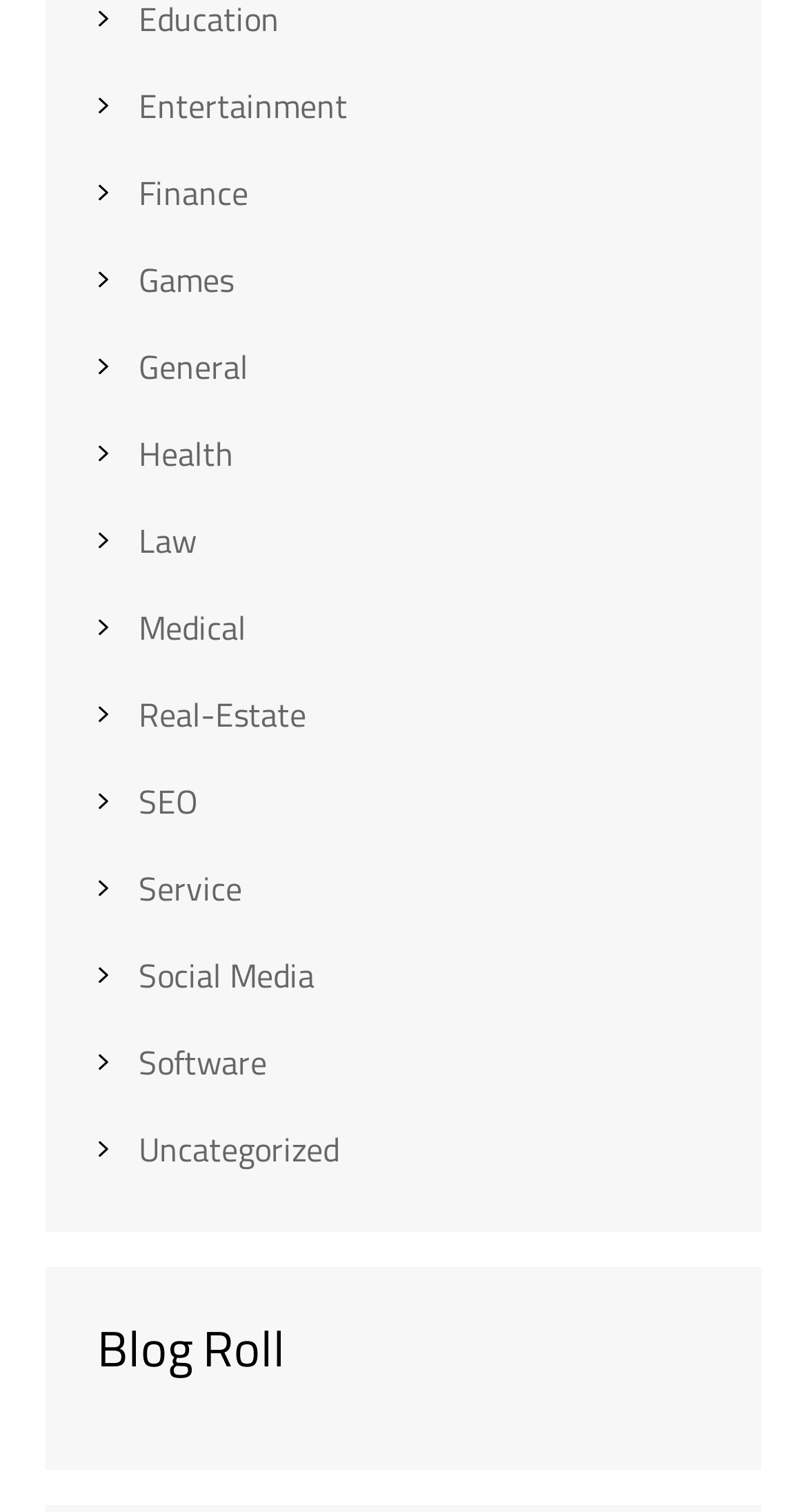Locate the bounding box coordinates of the element that needs to be clicked to carry out the instruction: "Go to Finance". The coordinates should be given as four float numbers ranging from 0 to 1, i.e., [left, top, right, bottom].

[0.172, 0.111, 0.308, 0.144]